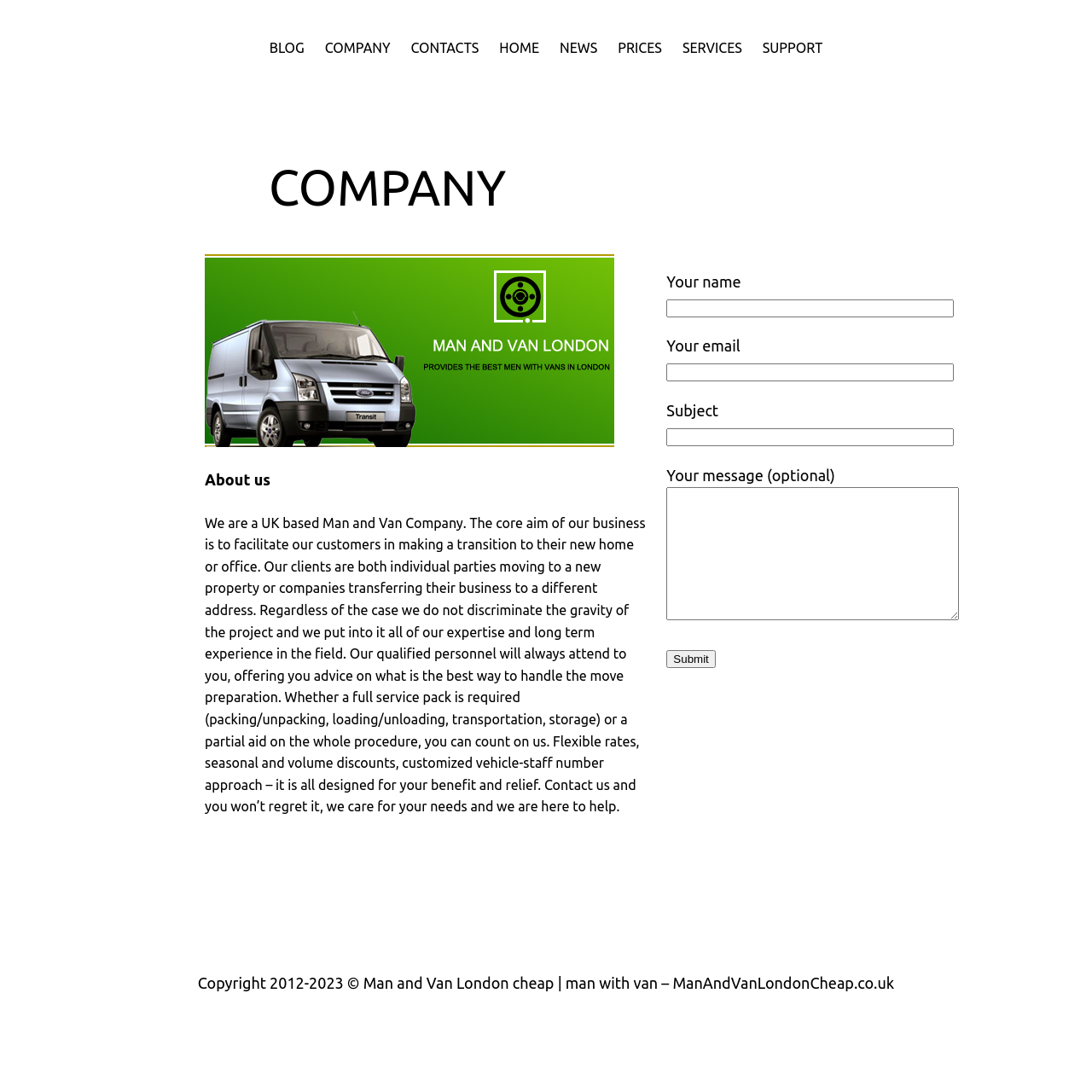Answer with a single word or phrase: 
What is the company's core aim?

Facilitate customers' transition